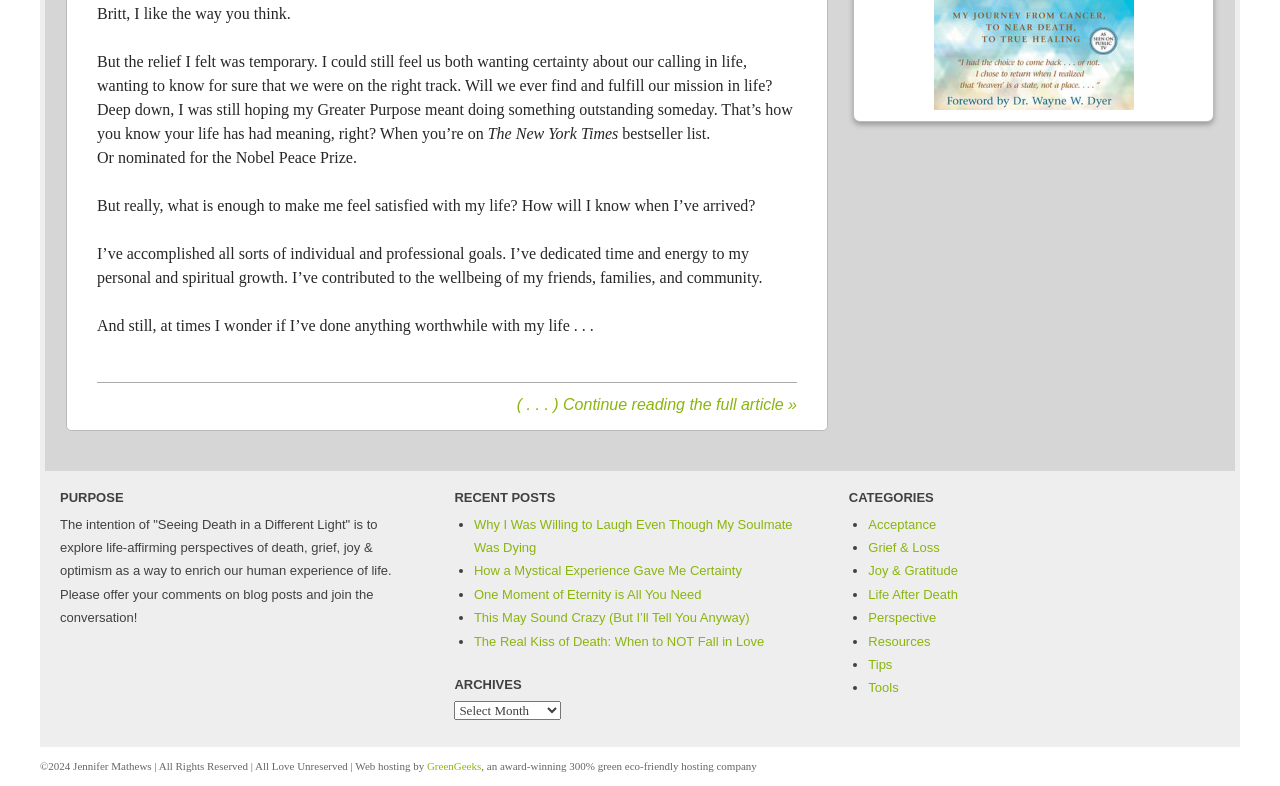Based on the image, provide a detailed and complete answer to the question: 
What is the purpose of the blog 'Seeing Death in a Different Light'?

The purpose of the blog 'Seeing Death in a Different Light' is to explore life-affirming perspectives of death, grief, joy, and optimism as a way to enrich our human experience of life, as stated in the text.